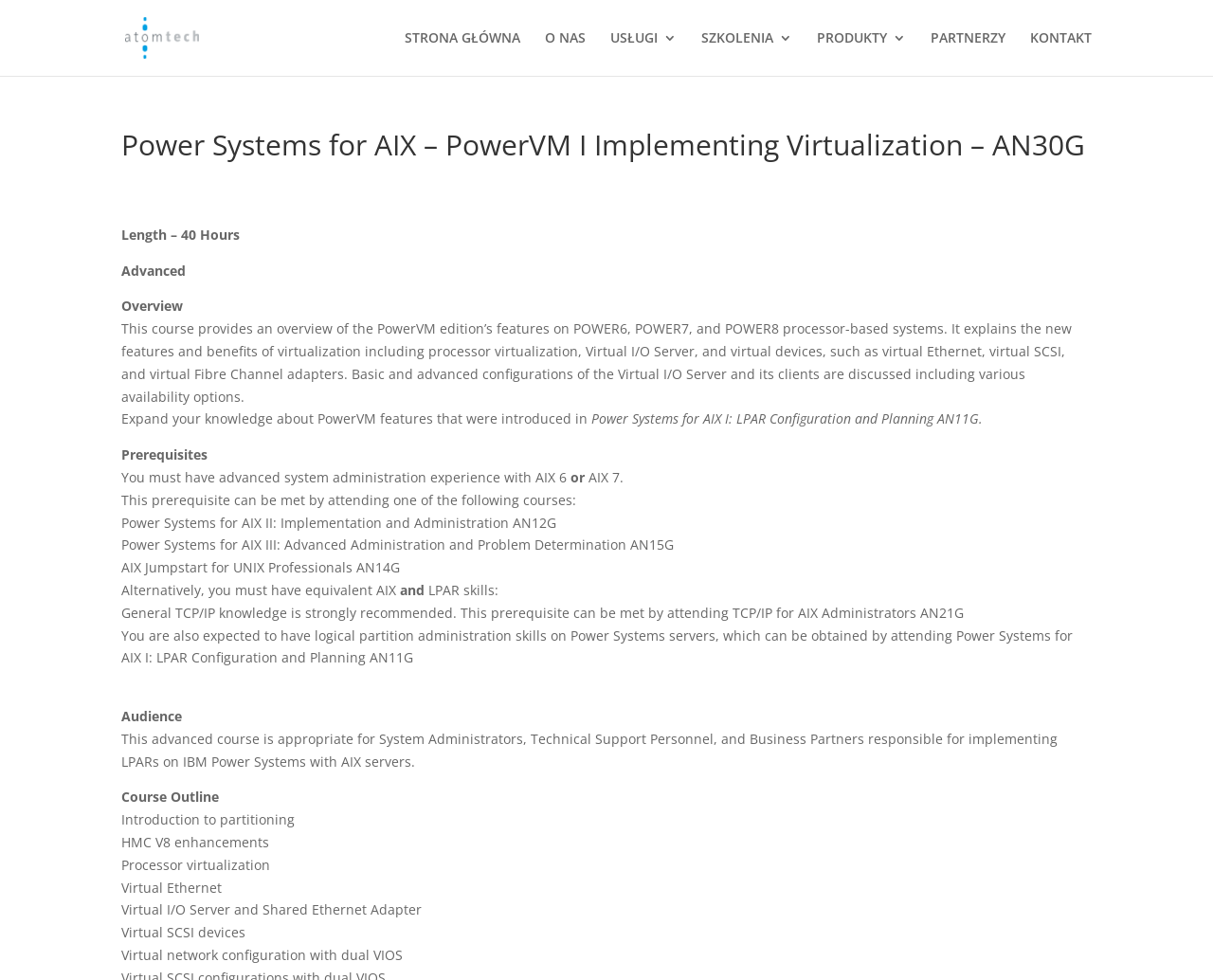Please identify the coordinates of the bounding box for the clickable region that will accomplish this instruction: "Learn about the company".

[0.449, 0.032, 0.483, 0.077]